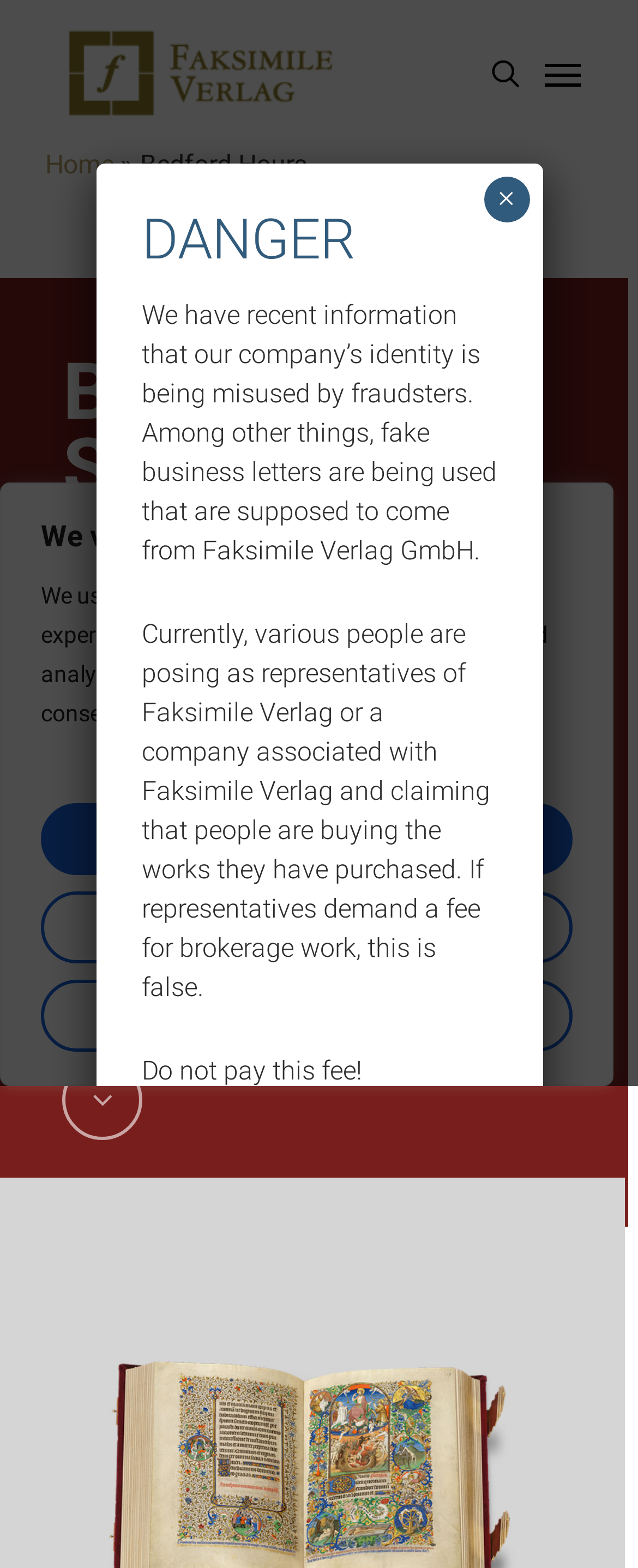Given the description: "Accept All", determine the bounding box coordinates of the UI element. The coordinates should be formatted as four float numbers between 0 and 1, [left, top, right, bottom].

[0.064, 0.512, 0.897, 0.558]